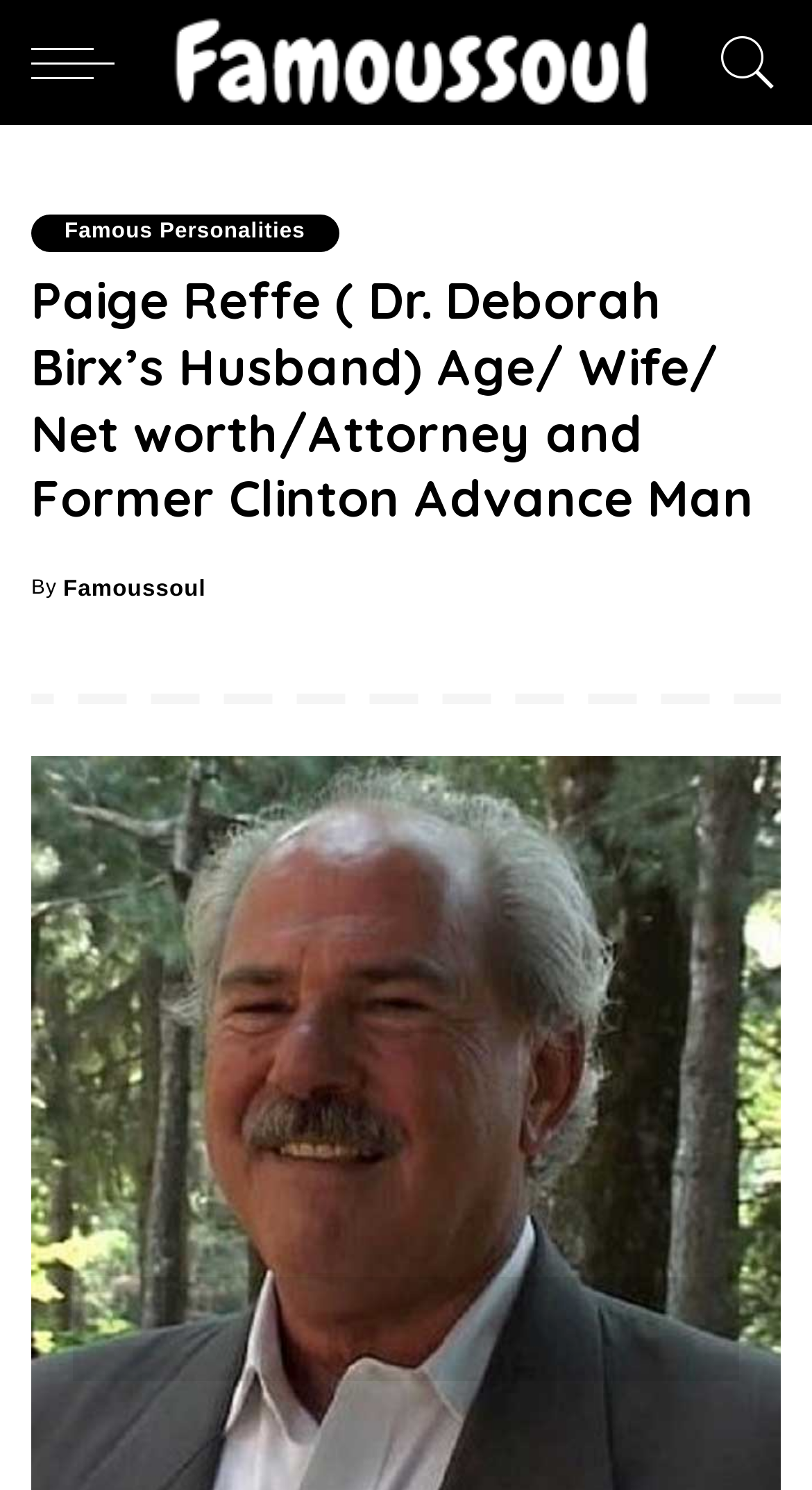What administration did Paige Reffe work for?
Analyze the screenshot and provide a detailed answer to the question.

The webpage states that Paige Reffe held managerial roles in the Reagan, Carter, and Clinton administrations, which indicates that one of the administrations he worked for is the Clinton administration.